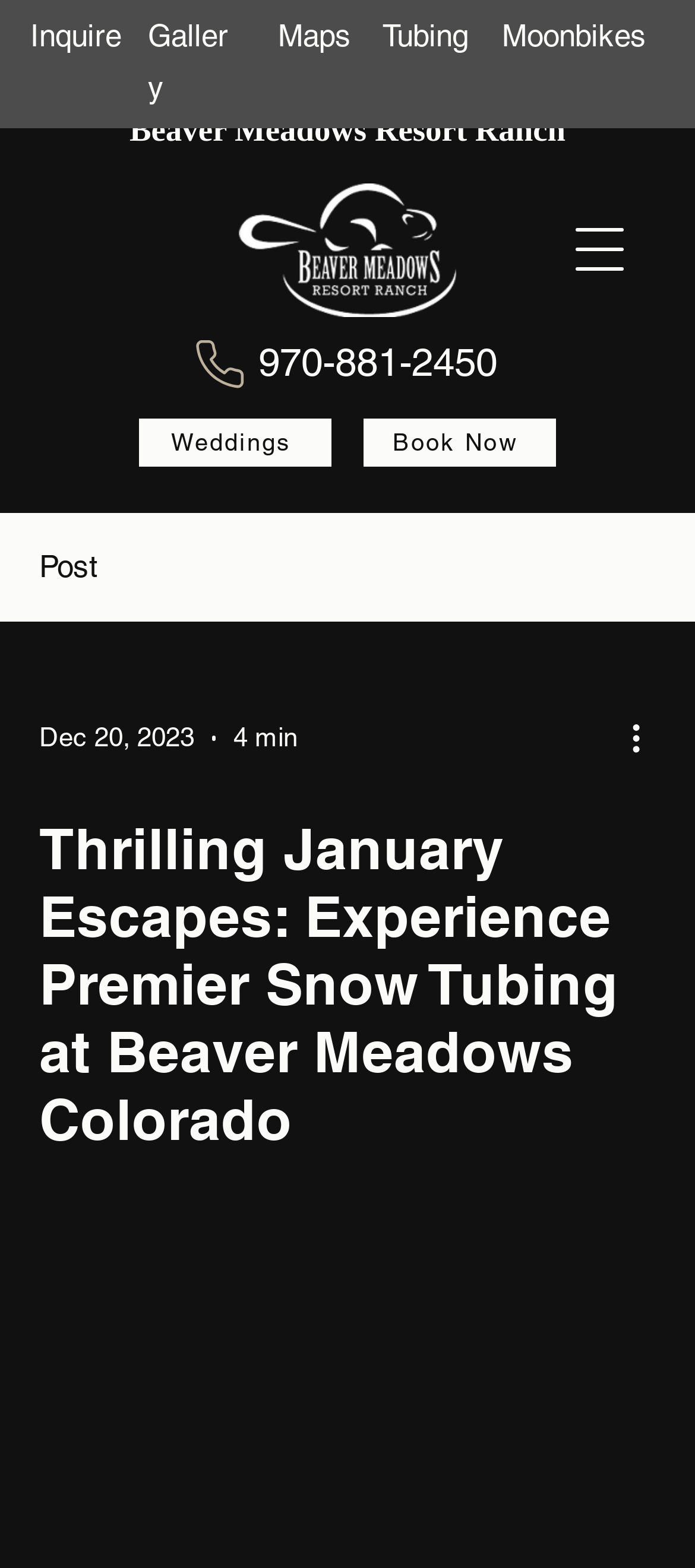How many links are in the top navigation menu?
Please analyze the image and answer the question with as much detail as possible.

I counted the number of link elements in the top navigation menu, which are 'Inquire', 'Gallery', 'Maps', 'Tubin', and 'Moonbikes'. These links are located at the top of the page with y-coordinates ranging from 0.009 to 0.028.